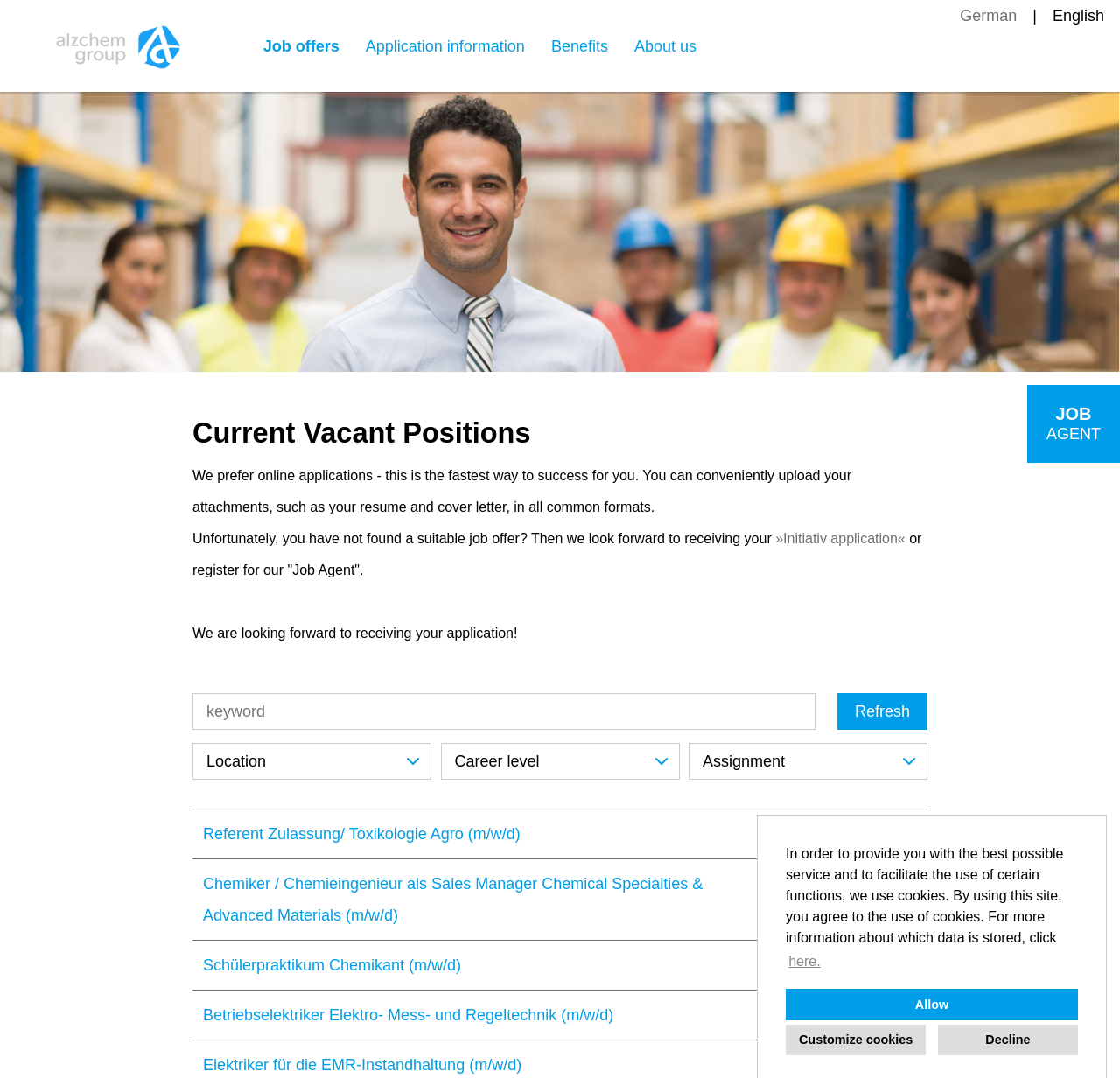Identify the bounding box coordinates of the section that should be clicked to achieve the task described: "Select German language".

[0.857, 0.006, 0.908, 0.023]